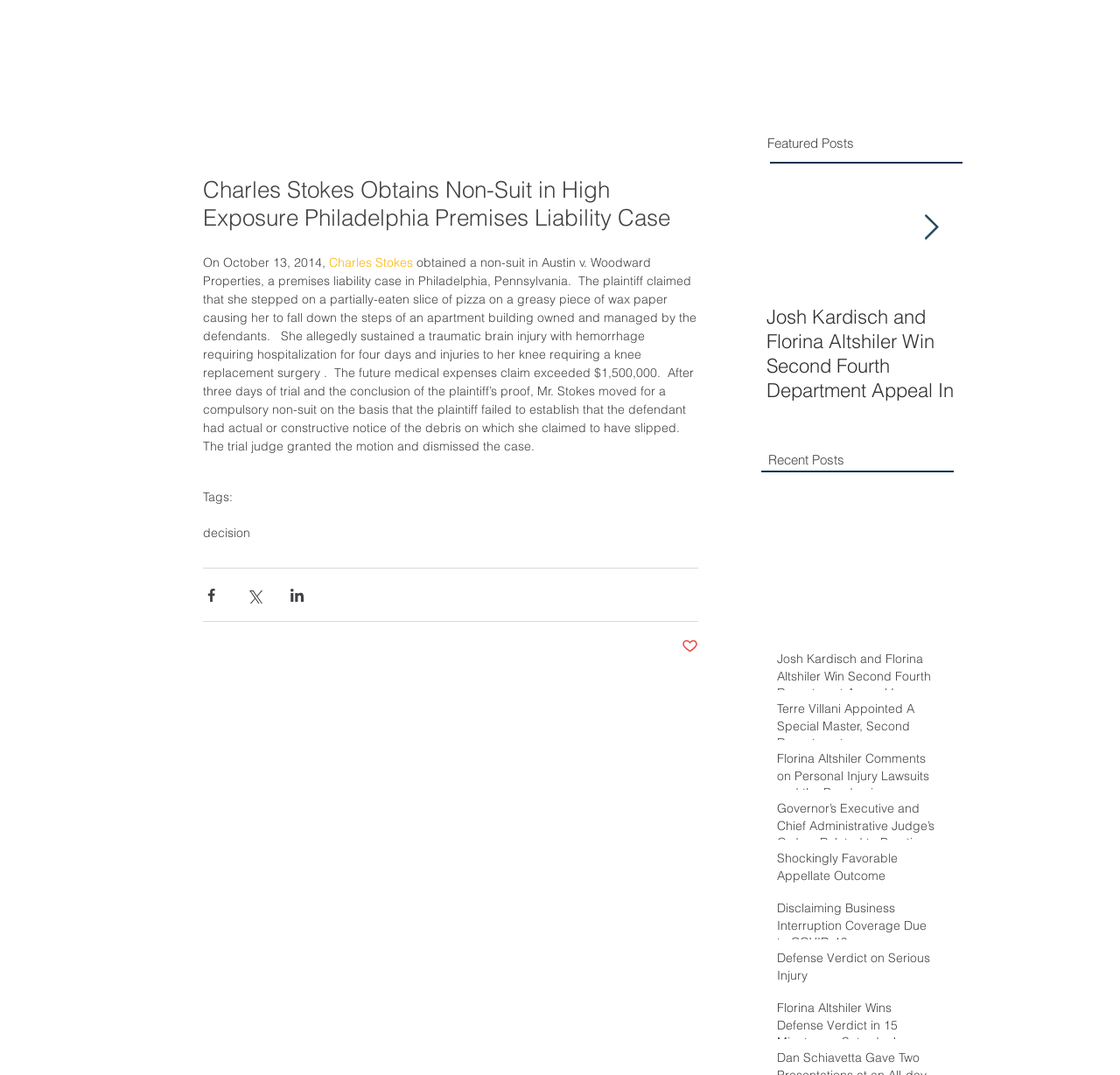From the screenshot, find the bounding box of the UI element matching this description: "Charles Stokes". Supply the bounding box coordinates in the form [left, top, right, bottom], each a float between 0 and 1.

[0.294, 0.237, 0.369, 0.251]